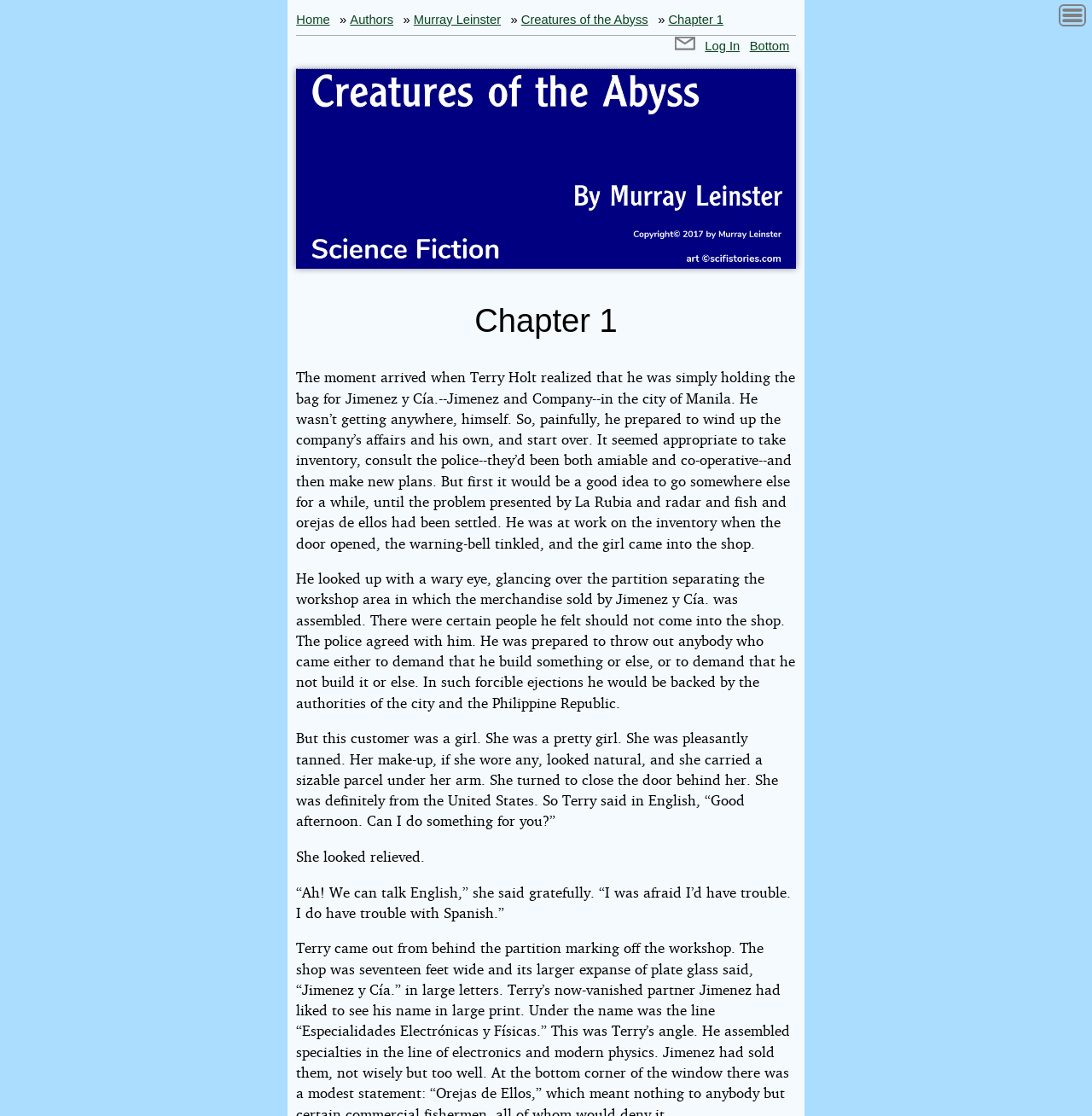Please analyze the image and give a detailed answer to the question:
What is the nationality of the girl who enters the shop?

I found the answer by reading the text of the story, where I saw the phrase 'She was definitely from the United States', which suggests that the girl who enters the shop is American.